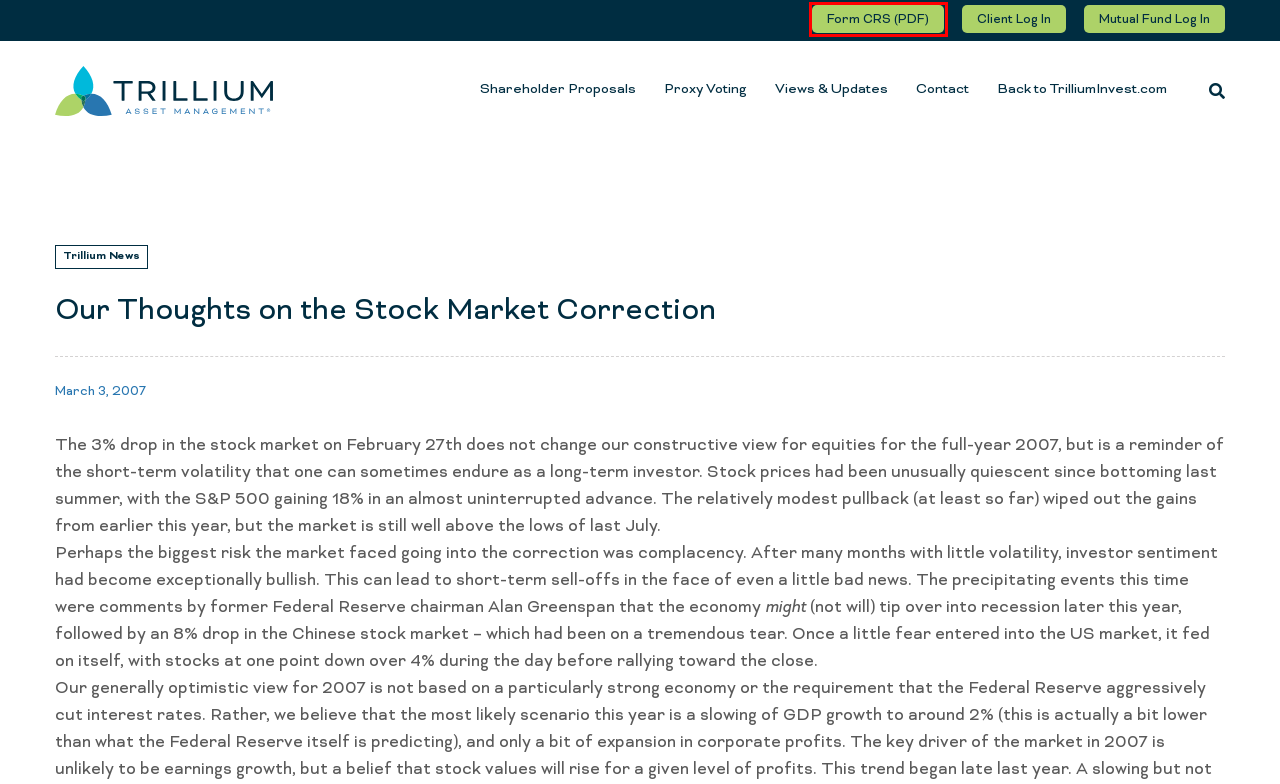Review the screenshot of a webpage containing a red bounding box around an element. Select the description that best matches the new webpage after clicking the highlighted element. The options are:
A. Socially Responsible Investing  |  Trillium Asset Management
B. Form CRS (PDF) – Trillium Asset Management
C. Trillium News – Trillium Asset Management
D. Shareholder Proposals – Trillium Asset Management
E. Tearing Down the Great (Fire) Wall – Trillium Asset Management
F. Proxy Voting – Trillium Asset Management
G. Views & Updates – Trillium Asset Management
H. Online Transaction Error

B